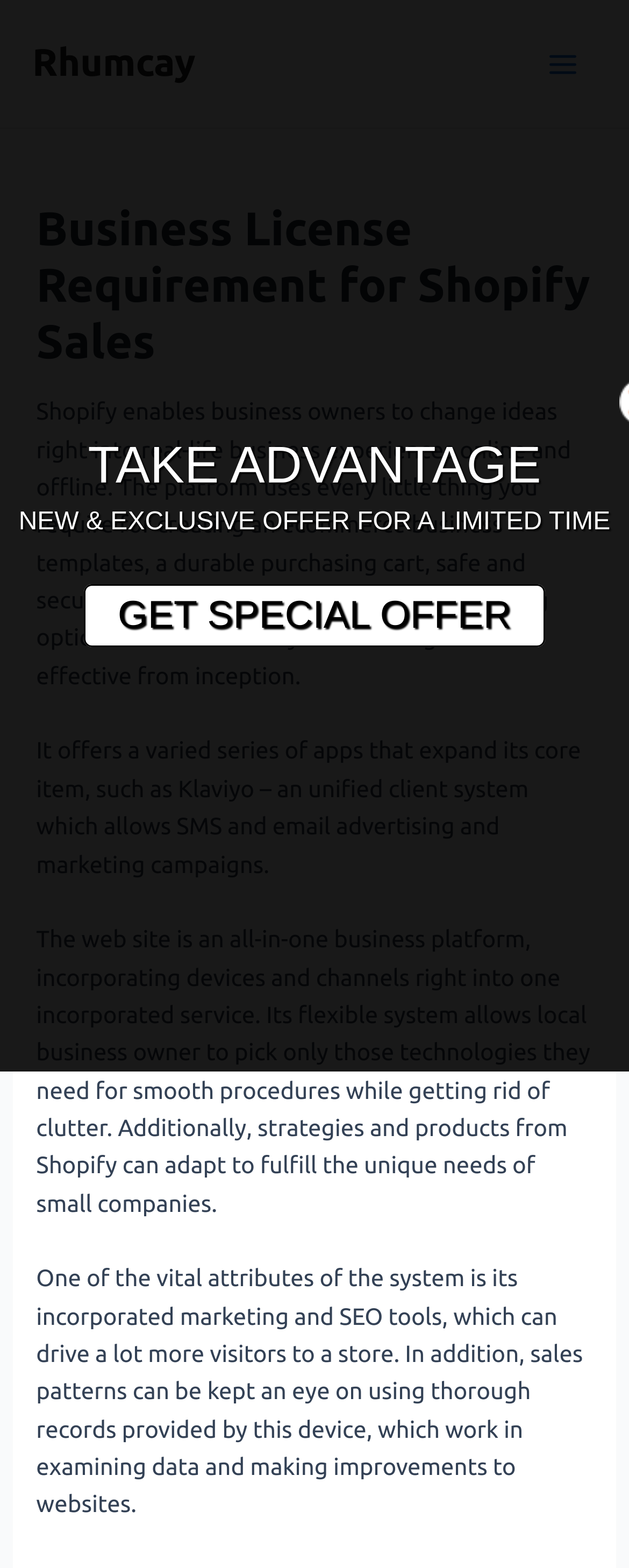What is the limited-time offer for?
Based on the image, give a concise answer in the form of a single word or short phrase.

Special offer